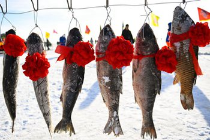What is the significance of fishing in the region?
Look at the image and provide a short answer using one word or a phrase.

Cultural significance